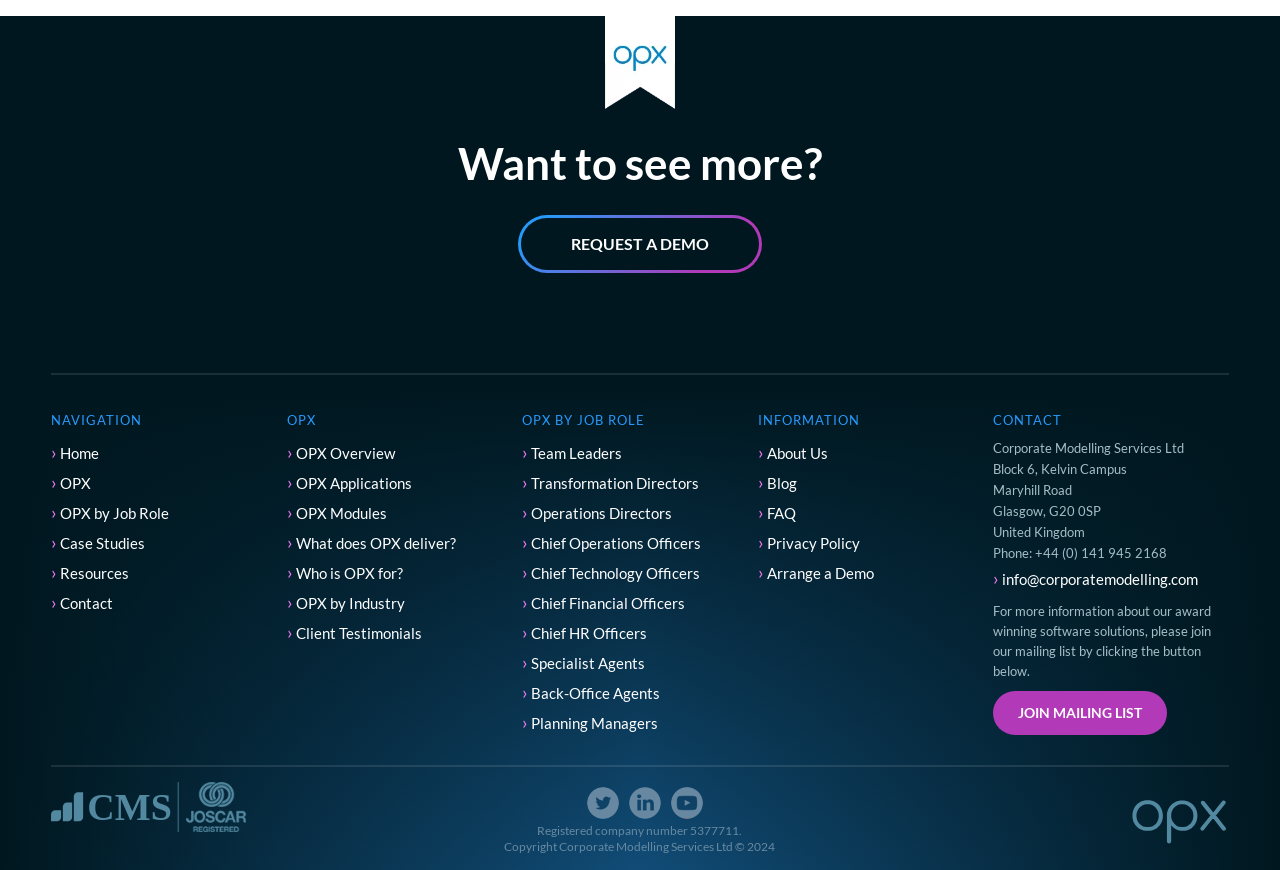Answer the question using only a single word or phrase: 
What is the topic of the 'OPX' section?

OPX software